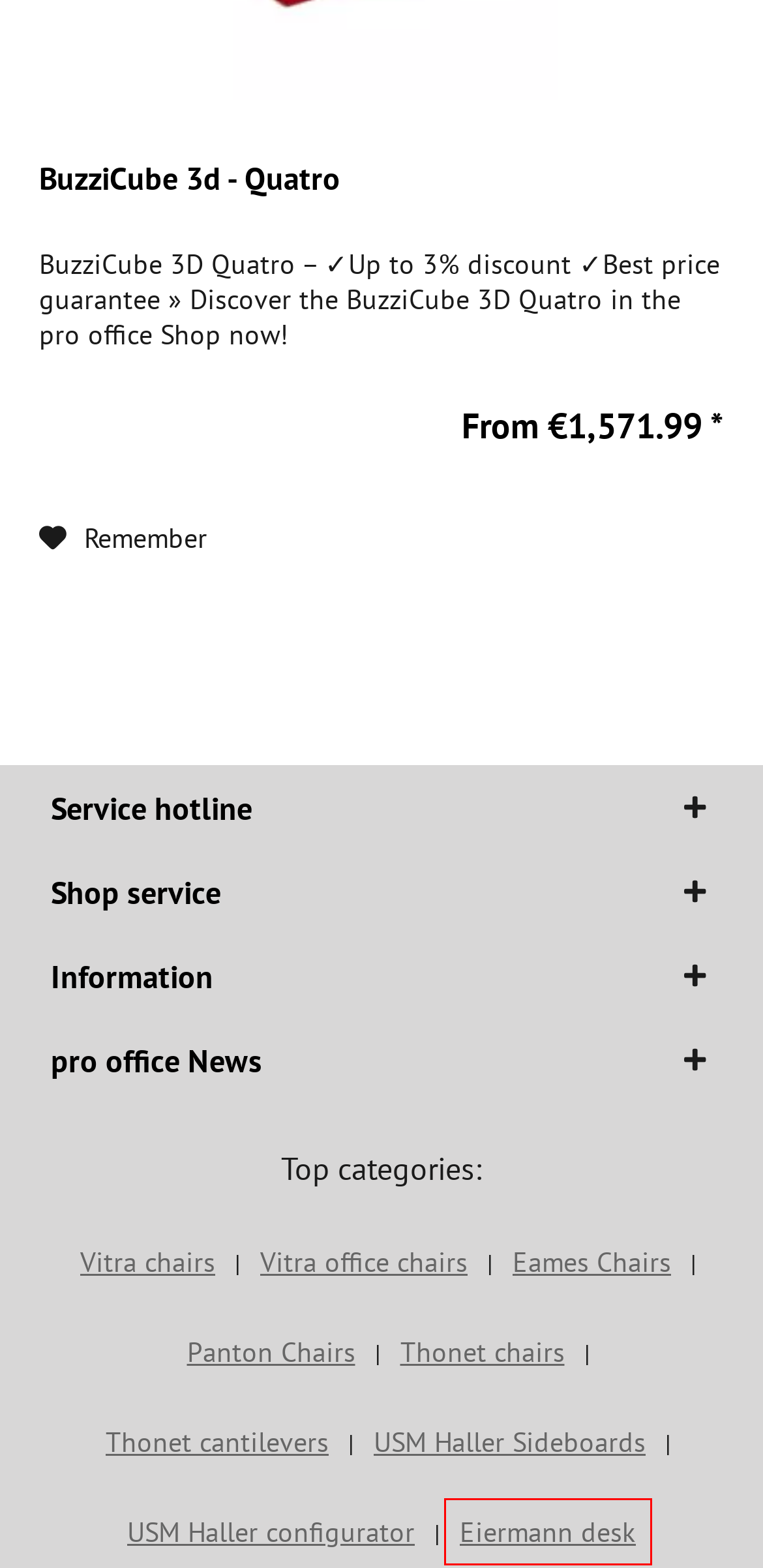You have a screenshot of a webpage with a red bounding box around an element. Select the webpage description that best matches the new webpage after clicking the element within the red bounding box. Here are the descriptions:
A. Vitra office chairs - Office and designer furniture at pro office
B. Thonet cantilever design chairs | pro office Shop
C. Design furniture and office furniture in the pro office Shop
D. Vitra Panton Chairs. PopArt Icons | pro office
E. Vitra chairs - classic and modern in highest quality
F. Buy Eiermann desk online | pro office Shop
G. Order Thonet chairs online | pro office Shop
H. USM Haller Sideboards furniture in many designs and variations.

F